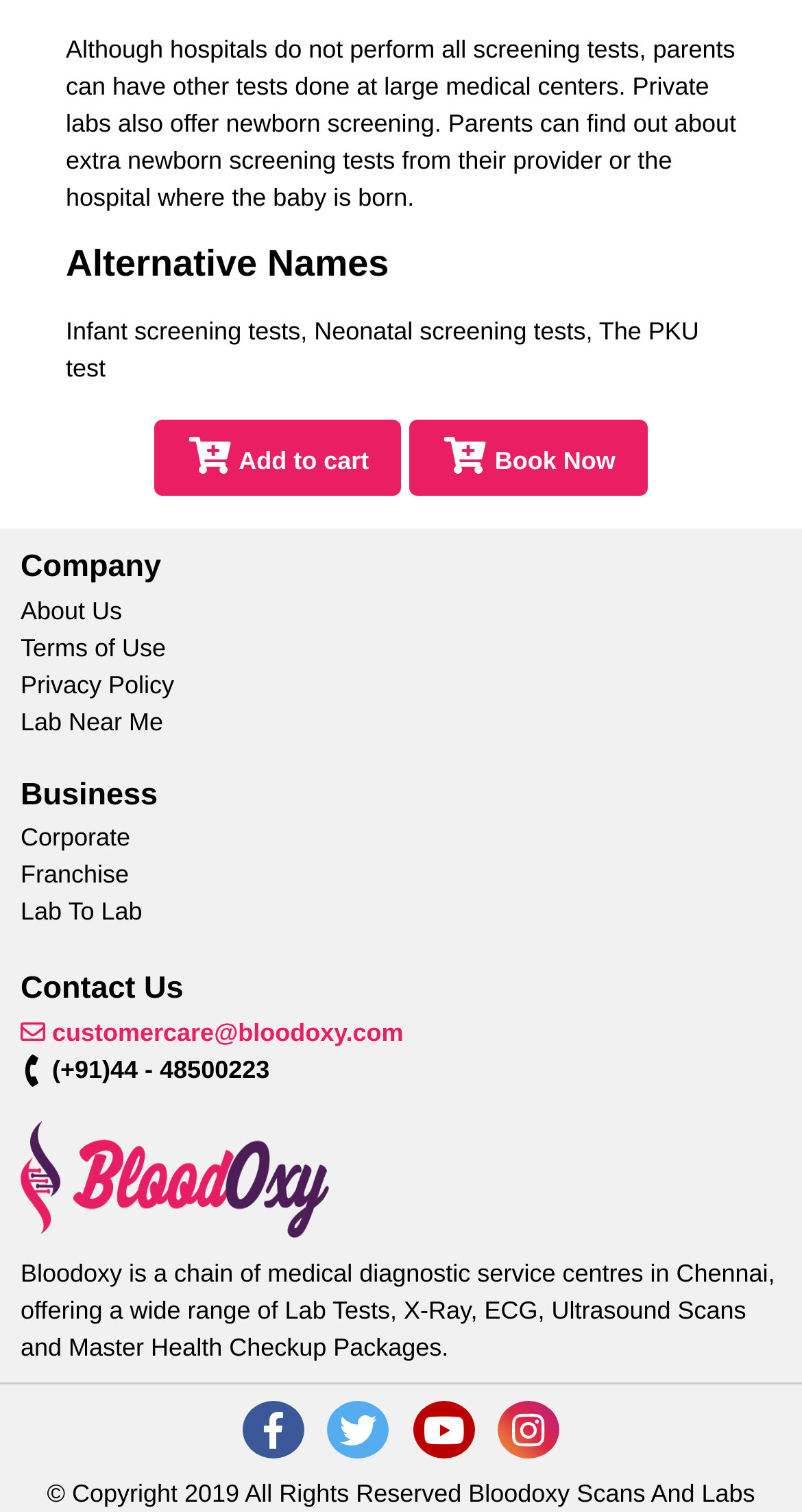What is the company name?
Look at the screenshot and give a one-word or phrase answer.

Bloodoxy